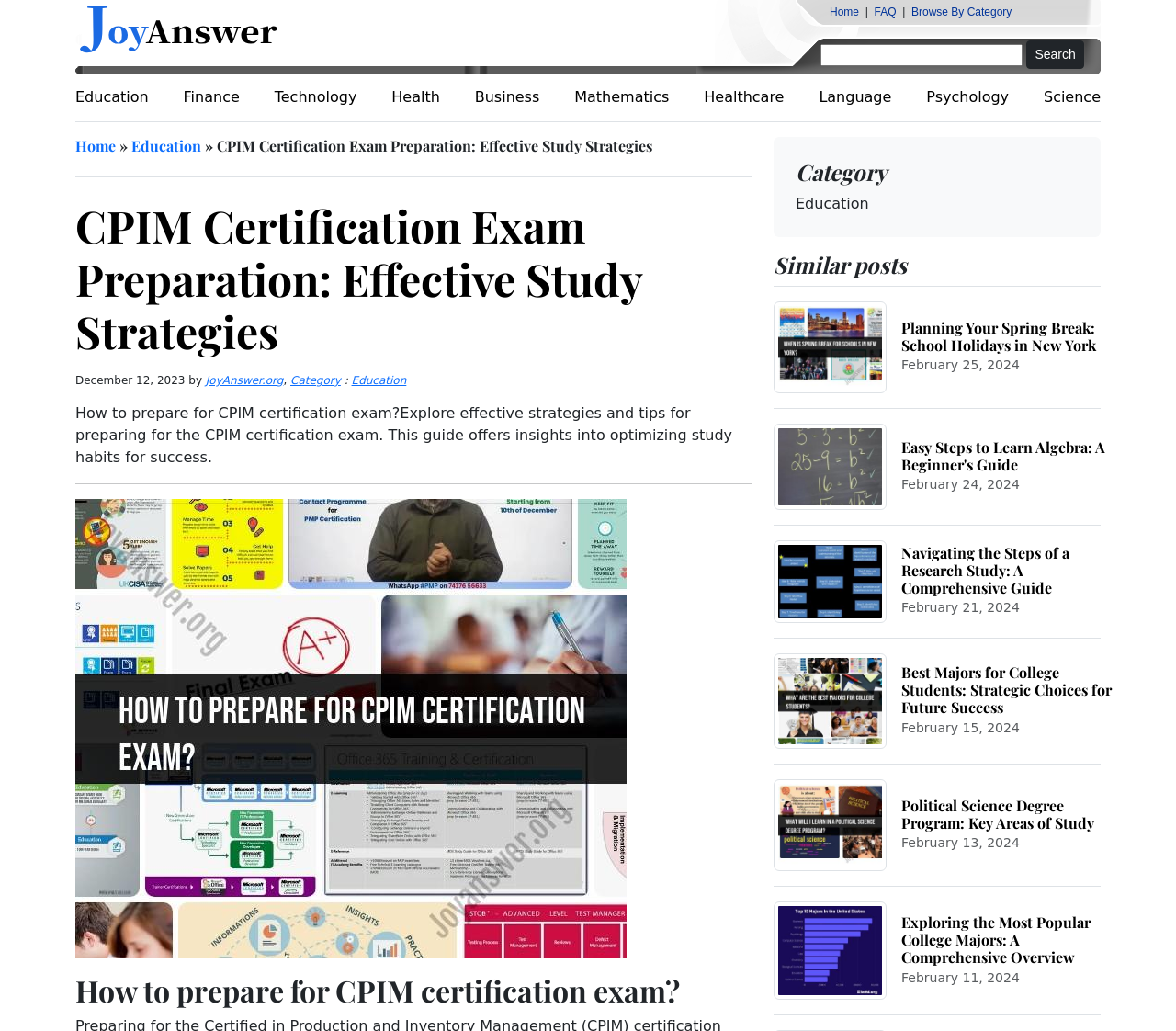Find the bounding box coordinates of the element you need to click on to perform this action: 'Read the article about CPIM certification exam preparation'. The coordinates should be represented by four float values between 0 and 1, in the format [left, top, right, bottom].

[0.064, 0.697, 0.533, 0.714]